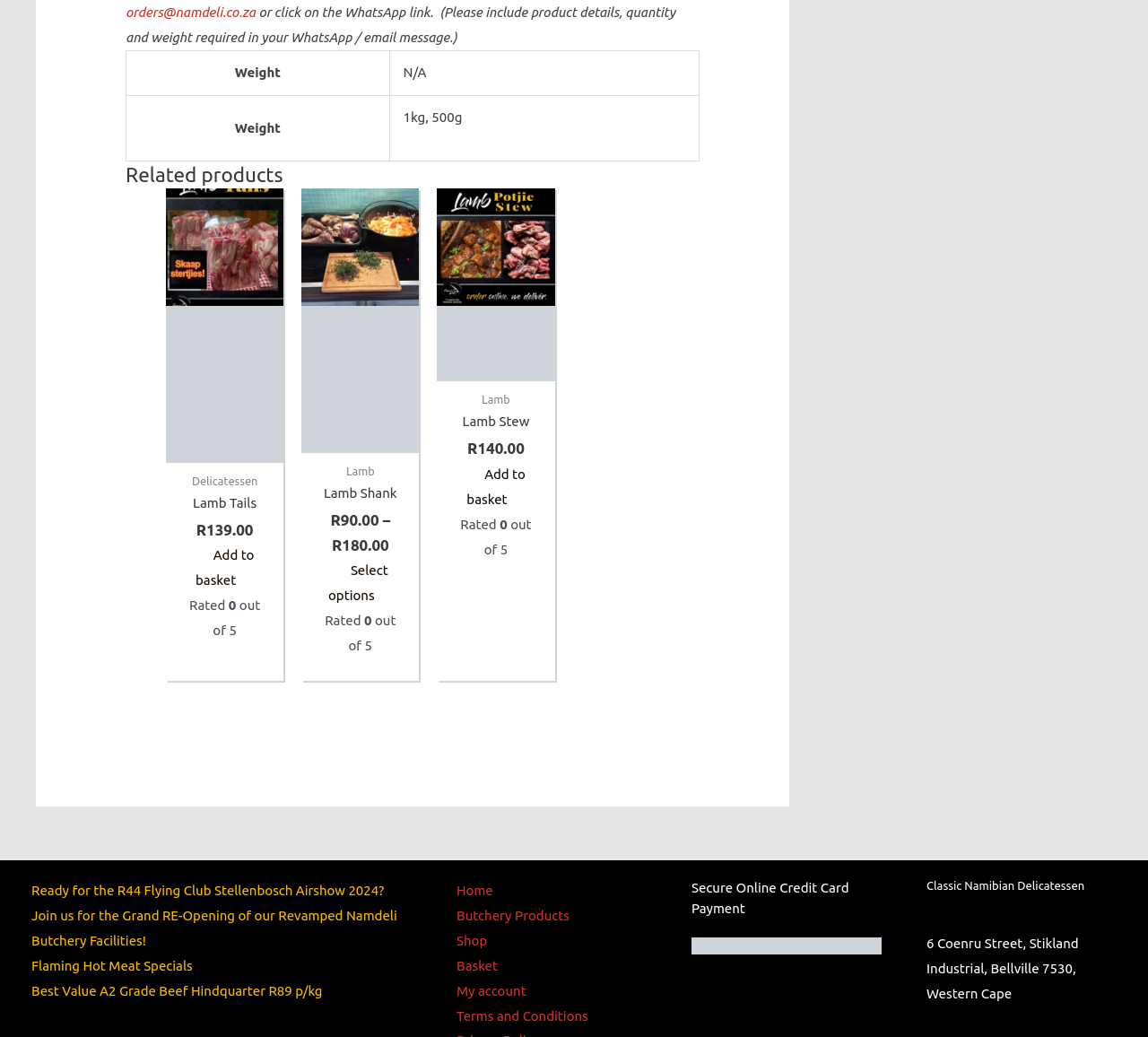What is the product name in the first related product?
Answer the question in a detailed and comprehensive manner.

I found the first related product by looking at the element with the text 'Related products' and then finding the first link element below it, which has the text 'Lamb Tails Lamb Tails'.